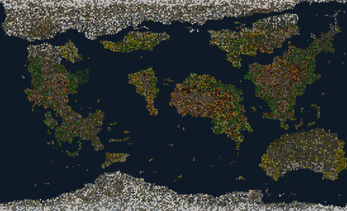Please examine the image and answer the question with a detailed explanation:
What colors are used to represent the terrains on the map?

The caption states that the map features a variety of terrains, including forests, mountains, and rivers, which are represented in a vibrant palette of greens, browns, and other earthy tones, suggesting a natural and earthy color scheme.